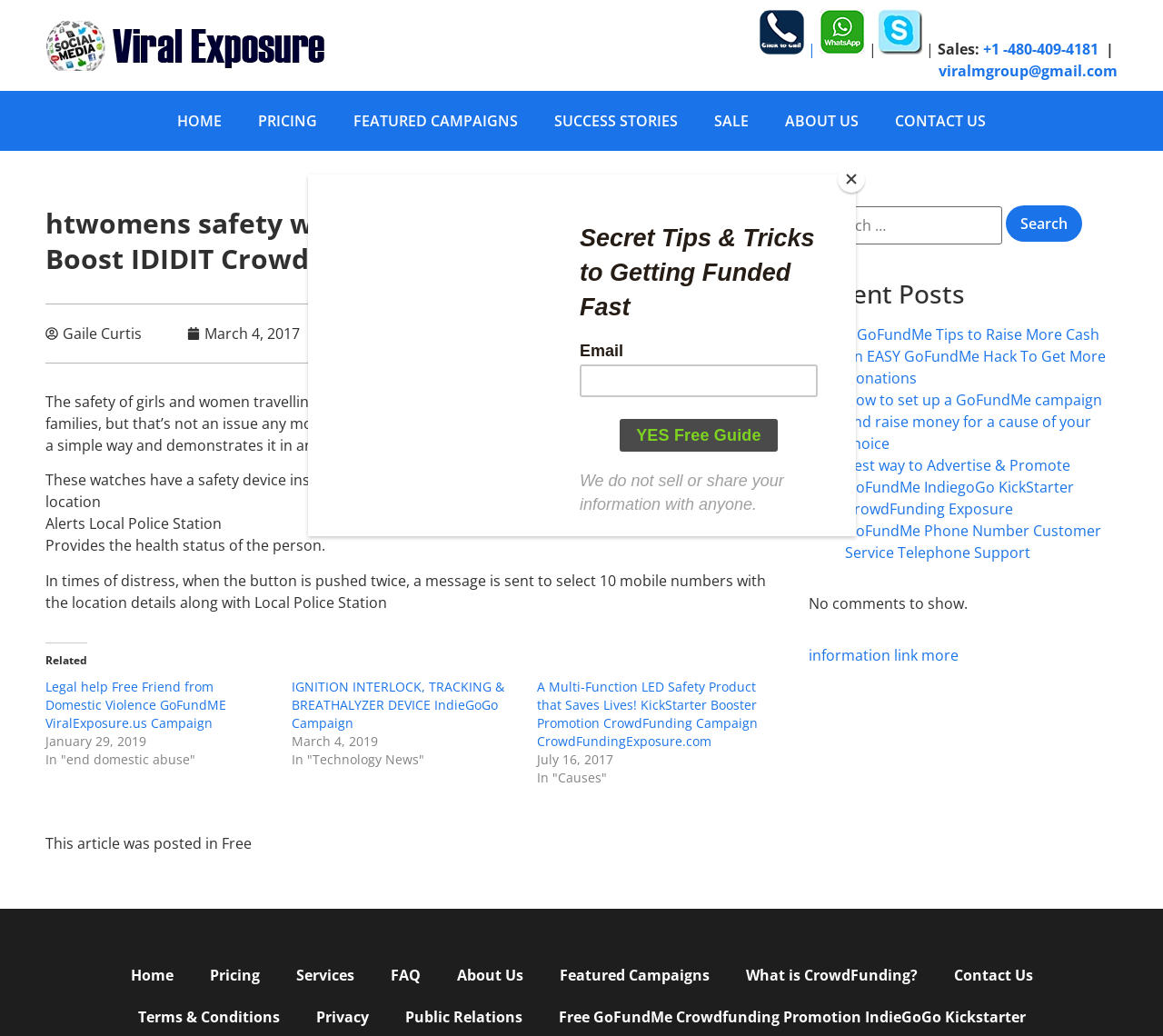Point out the bounding box coordinates of the section to click in order to follow this instruction: "Click on the 'HOME' link".

[0.137, 0.096, 0.206, 0.137]